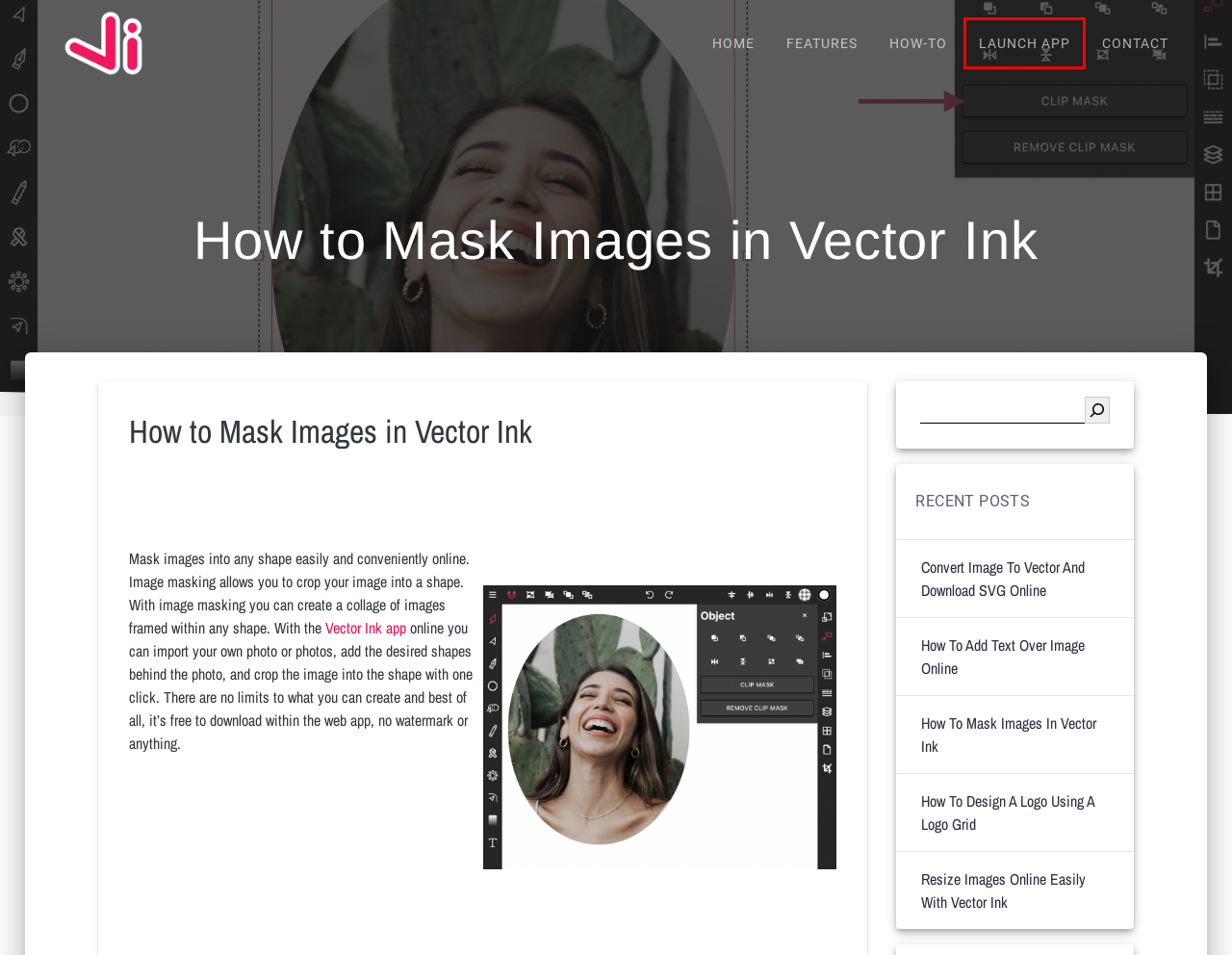Review the screenshot of a webpage which includes a red bounding box around an element. Select the description that best fits the new webpage once the element in the bounding box is clicked. Here are the candidates:
A. How-to Archives - Vector Ink - Advanced SVG Editor Online
B. Resize Images Online Easily with Vector Ink - Vector Ink - Advanced SVG Editor Online
C. Features - Vector Ink - Advanced SVG Editor Online
D. How to add text over image online - Vector Ink - Advanced SVG Editor Online
E. Contact 1 — Vector Ink LLC
F. Vector Ink | Vector Graphics Editor Online
G. Powerful SVG Editor Online - Vector Ink - Advanced SVG Editor Online
H. Convert image to vector and download SVG online - Vector Ink - Advanced SVG Editor Online

F